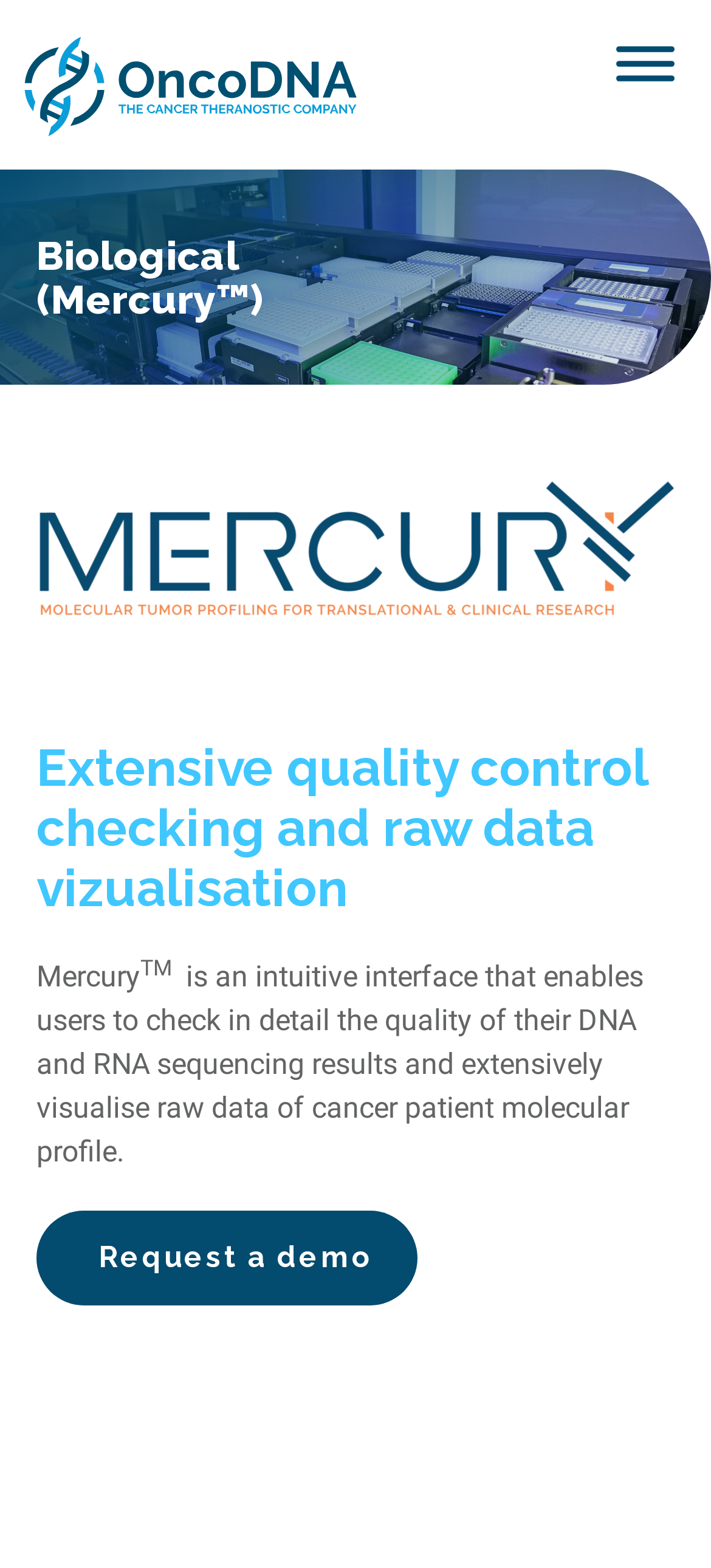What type of data can be visualized?
From the image, respond with a single word or phrase.

Raw data of cancer patient molecular profiles